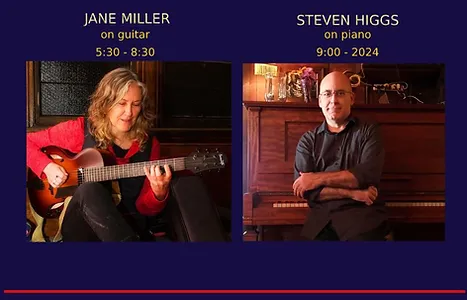What is the time period for Jane Miller's performance?
Using the image, respond with a single word or phrase.

5:30 to 8:30 PM